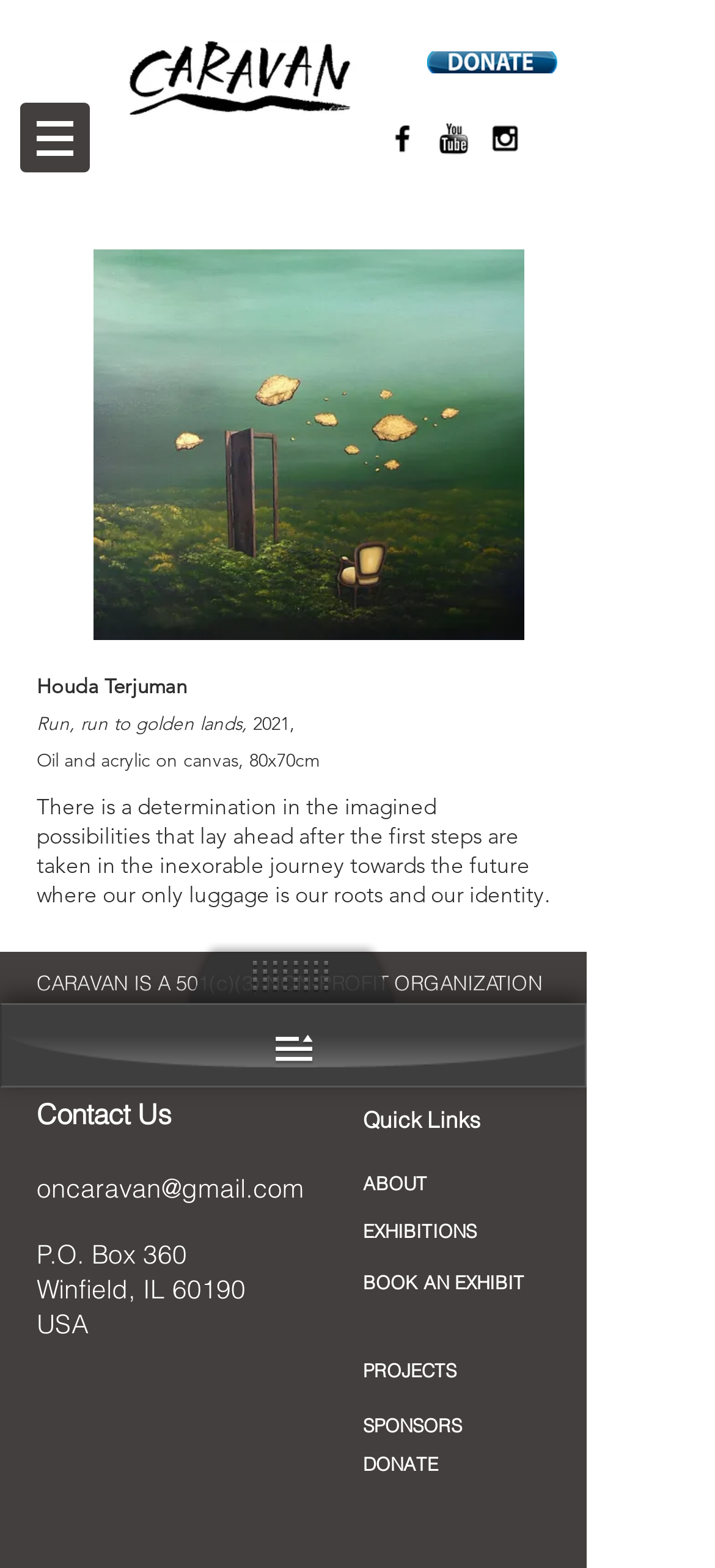Please locate the bounding box coordinates of the element that should be clicked to complete the given instruction: "Donate to CARAVAN".

[0.508, 0.926, 0.613, 0.942]